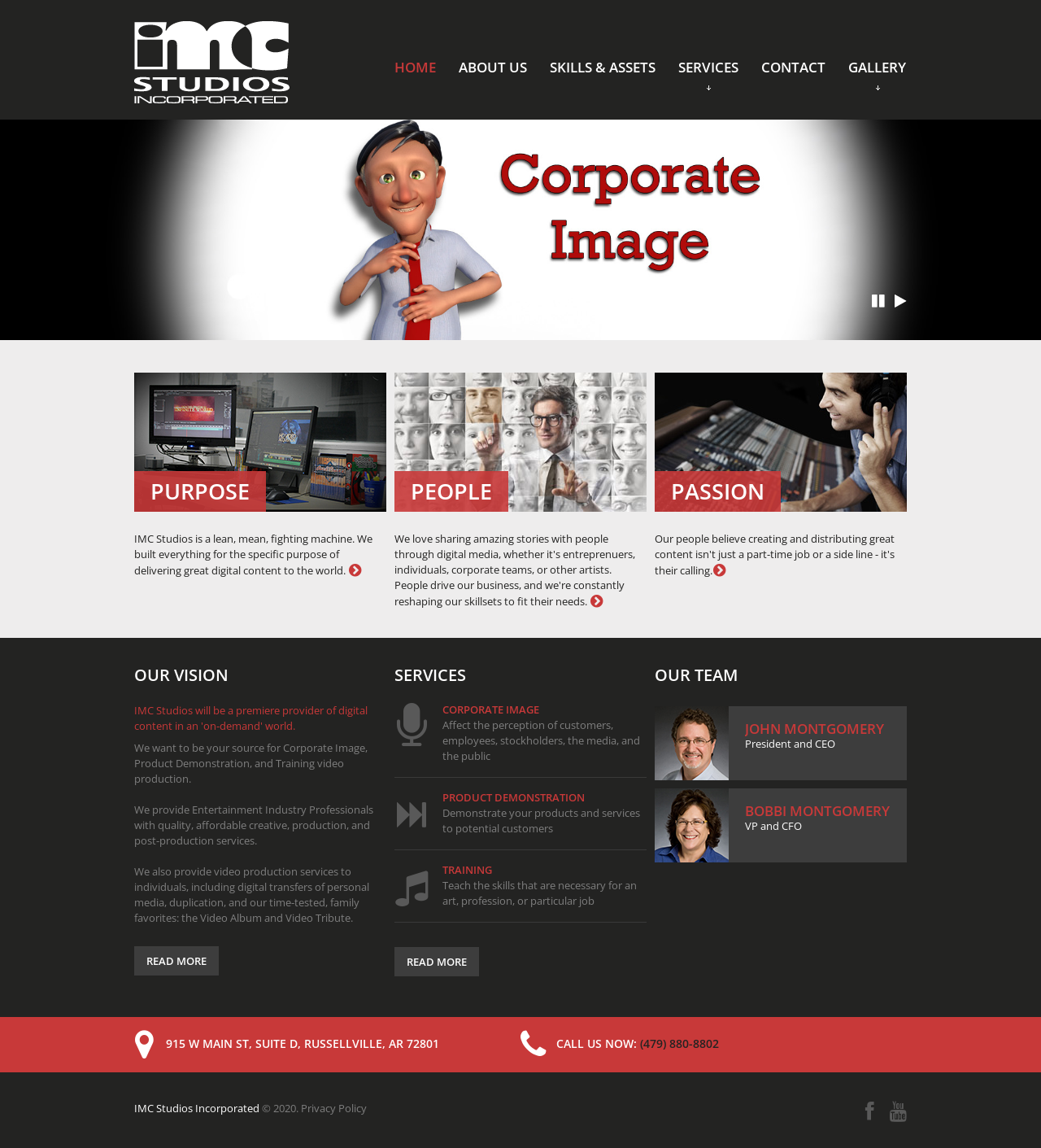Create a detailed summary of all the visual and textual information on the webpage.

The webpage is about IMC Studios, a full-service studio facility specializing in Corporate Image, Product Demonstration, and Training video production. At the top left, there is the IMC Studios Incorporated logo, which is an image linked to the homepage. Below the logo, there is a navigation menu with links to HOME, ABOUT US, SKILLS & ASSETS, SERVICES, CONTACT, and GALLERY.

On the left side, there are three figures with images and corresponding text. The first figure has an image of a Lower Control Room Editing Suite, with the text "PURPOSE" above it and a paragraph describing IMC Studios as a lean, mean, fighting machine. The second figure has an image of people connecting, with the text "PEOPLE" above it. The third figure has an image of passionate staff, with the text "PASSION" above it.

On the right side, there are three sections. The first section has a heading "OUR VISION" and three paragraphs describing the company's vision and services. The second section has a heading "SERVICES" and lists three services: CORPORATE IMAGE, PRODUCT DEMONSTRATION, and TRAINING, each with a brief description. The third section has a heading "OUR TEAM" and features two team members, John Montgomery, President and CEO, and Bobbi Montgomery, CFO, with their images and links to their profiles.

At the bottom, there is a footer section with the company's address, phone number, and social media links. There is also a copyright notice and a link to the Privacy Policy.